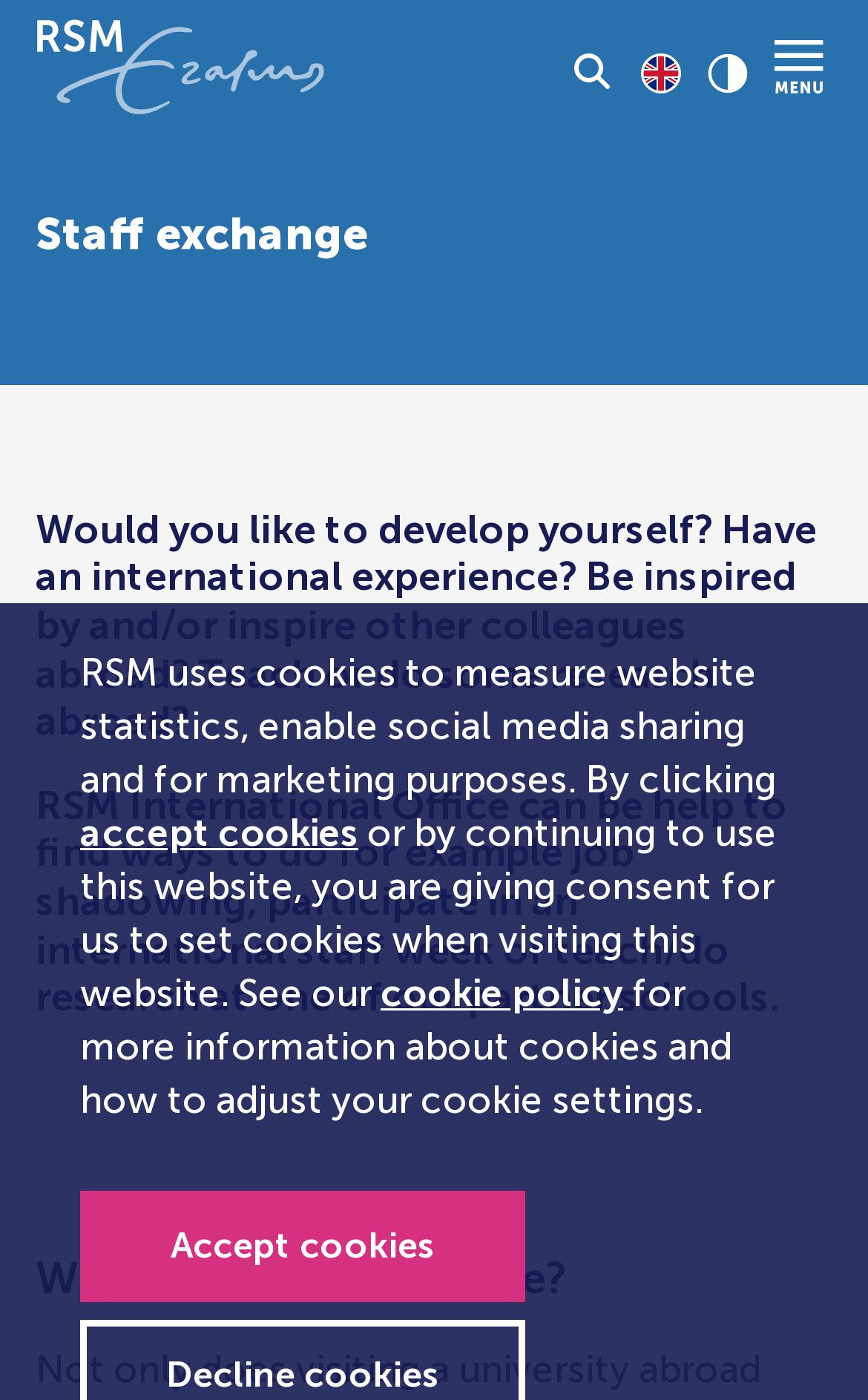What can RSM International Office help with?
Please respond to the question with a detailed and informative answer.

According to the webpage, RSM International Office can help staff members to find ways to do job shadowing, participate in an international staff week, or teach/do research at one of their partner schools.